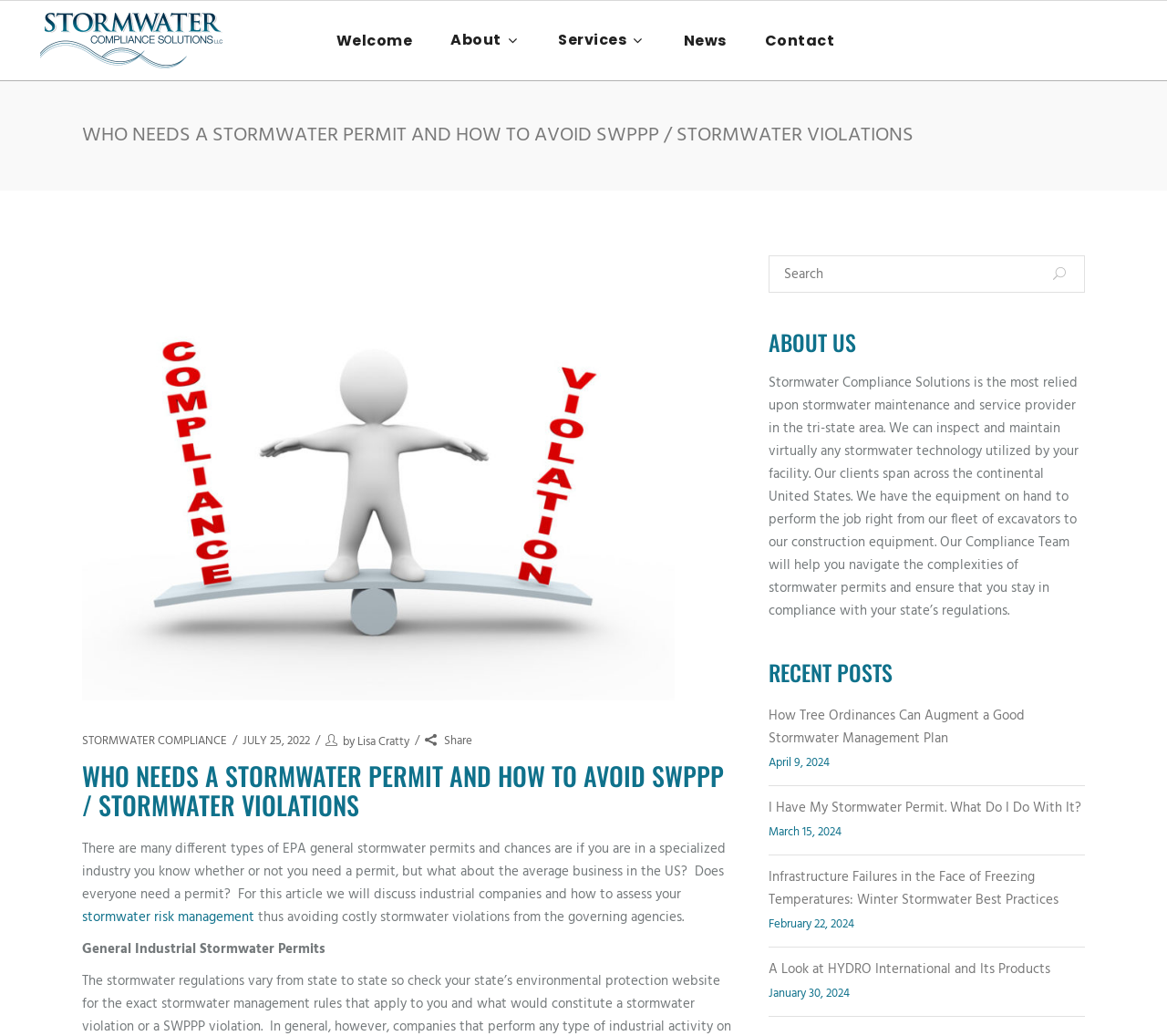Respond to the following question with a brief word or phrase:
What is the name of the company?

Stormwater Compliance Solutions